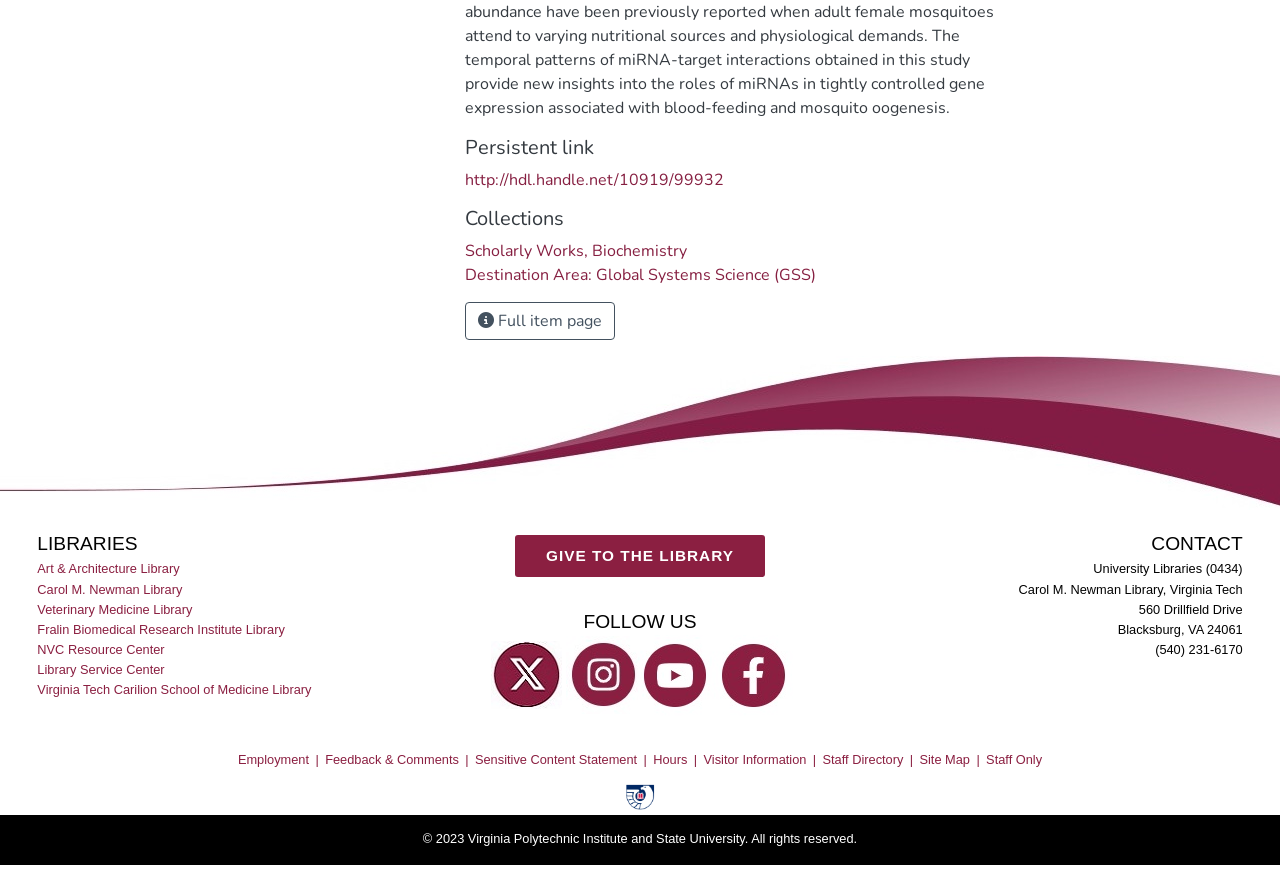What is the copyright year of the webpage?
Please answer the question as detailed as possible.

I found the answer by looking at the StaticText '© 2023 Virginia Polytechnic Institute and State University. All rights reserved.' which indicates the copyright year of the webpage.